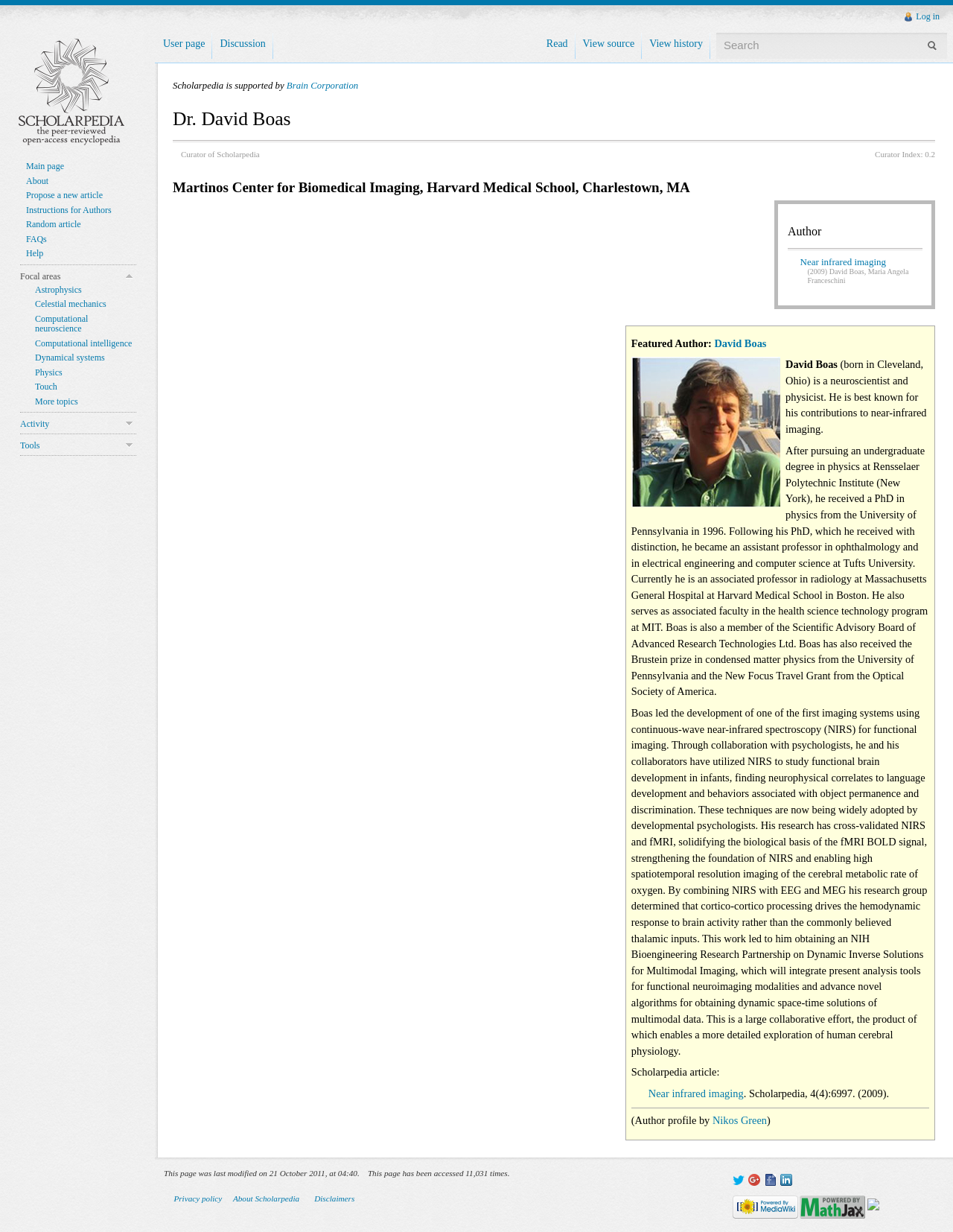What is the name of the person who wrote the author profile? Please answer the question using a single word or phrase based on the image.

Nikos Green